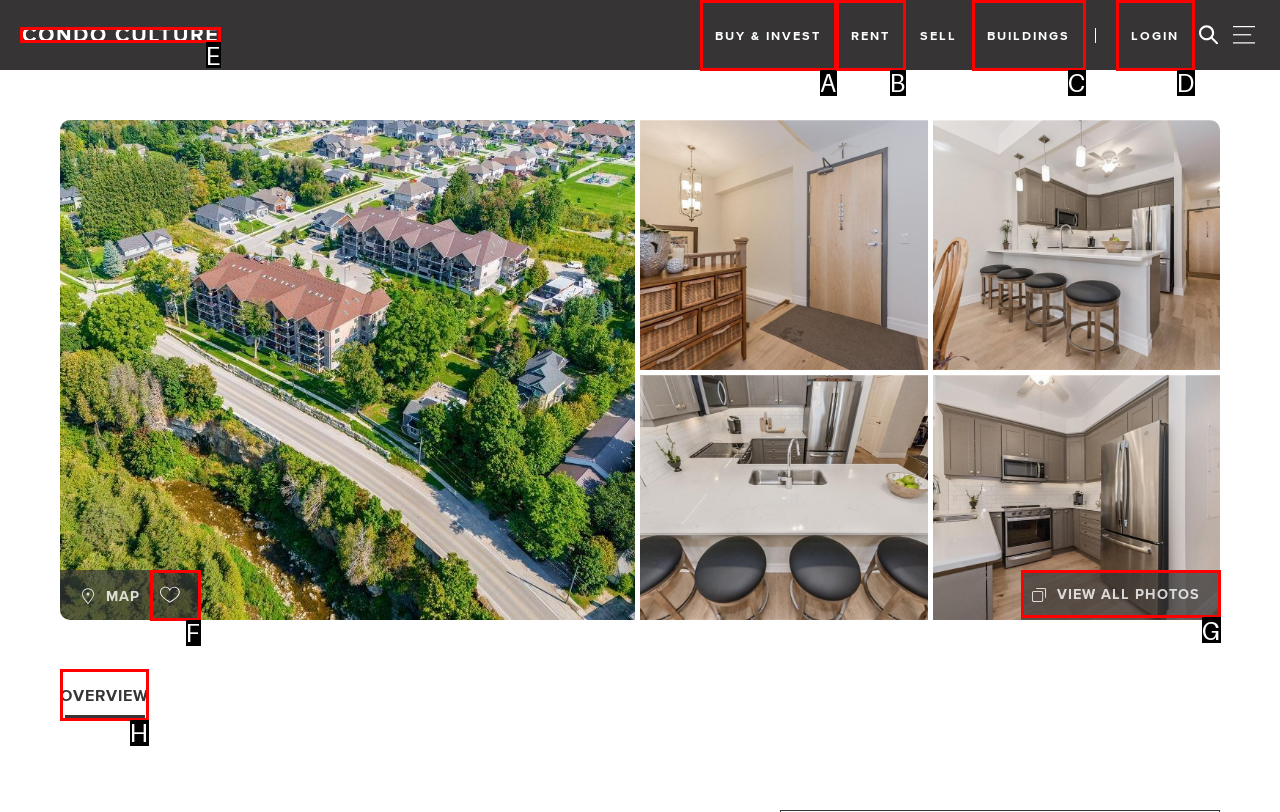Determine which option you need to click to execute the following task: Get an OVERVIEW of the condo. Provide your answer as a single letter.

H